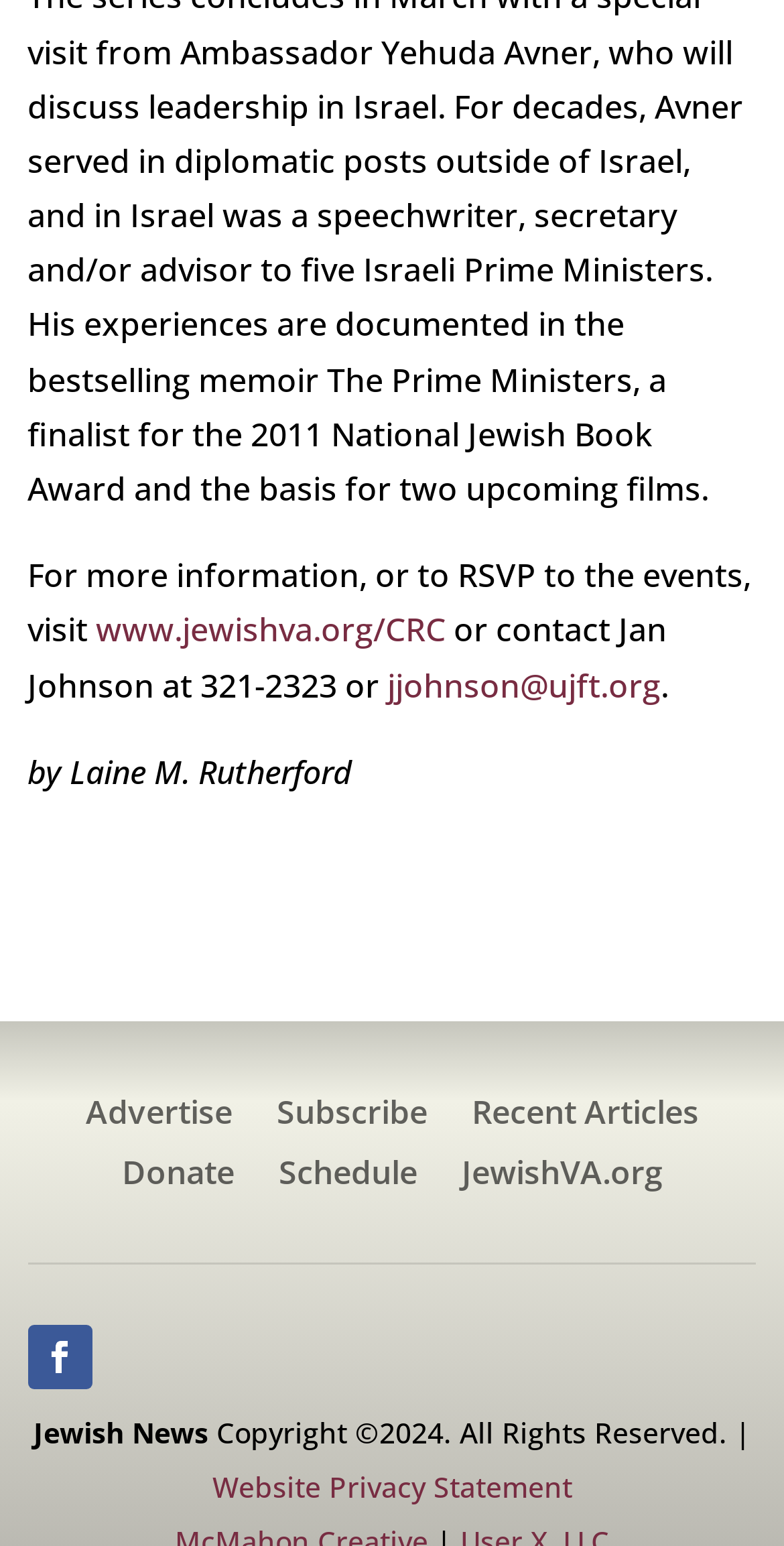Please determine the bounding box coordinates of the area that needs to be clicked to complete this task: 'Donate to the organization'. The coordinates must be four float numbers between 0 and 1, formatted as [left, top, right, bottom].

[0.155, 0.749, 0.299, 0.778]